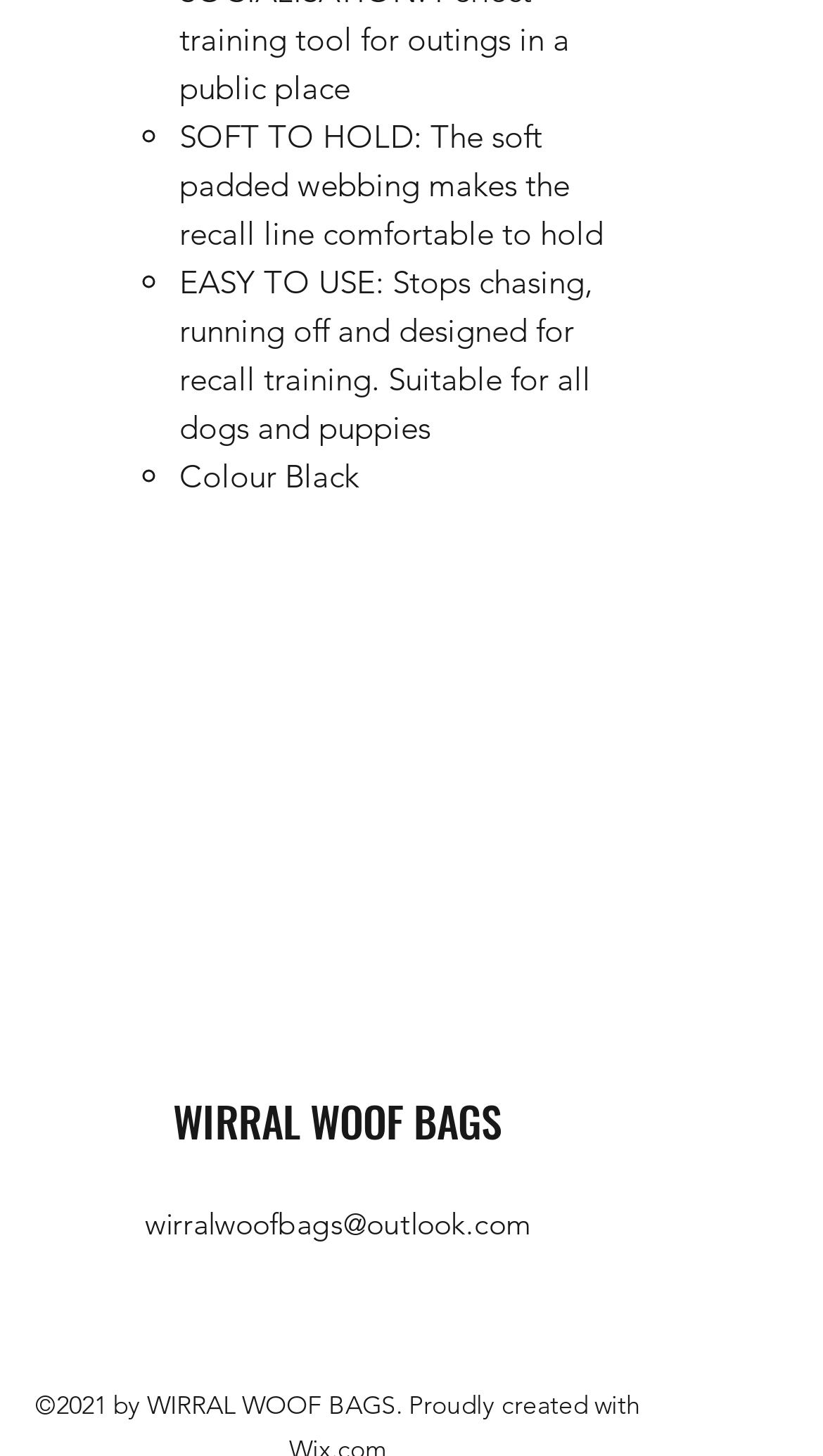Bounding box coordinates are to be given in the format (top-left x, top-left y, bottom-right x, bottom-right y). All values must be floating point numbers between 0 and 1. Provide the bounding box coordinate for the UI element described as: aria-label="Facebook"

[0.346, 0.89, 0.397, 0.919]